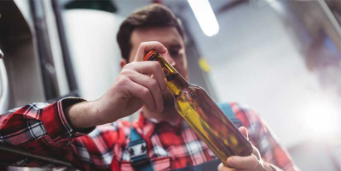What is the person inspecting in the image?
Examine the webpage screenshot and provide an in-depth answer to the question.

The person in the image is inspecting a bottle, likely in a brewing or distilling environment, as mentioned in the caption. The bottle is the focal point of the person's attention, indicating its importance in the context.